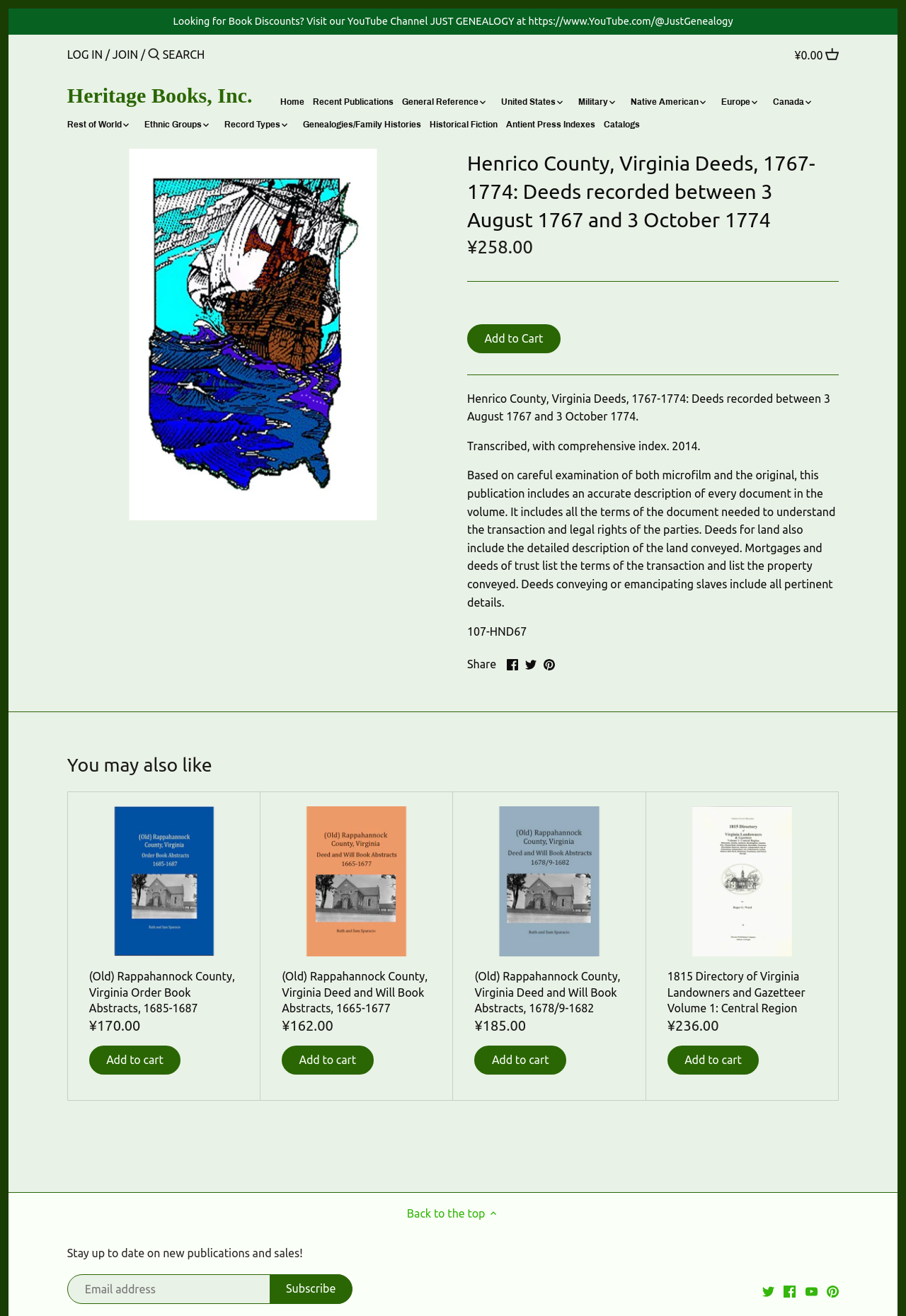What is the text of the webpage's headline?

Henrico County, Virginia Deeds, 1767-1774: Deeds recorded between 3 August 1767 and 3 October 1774